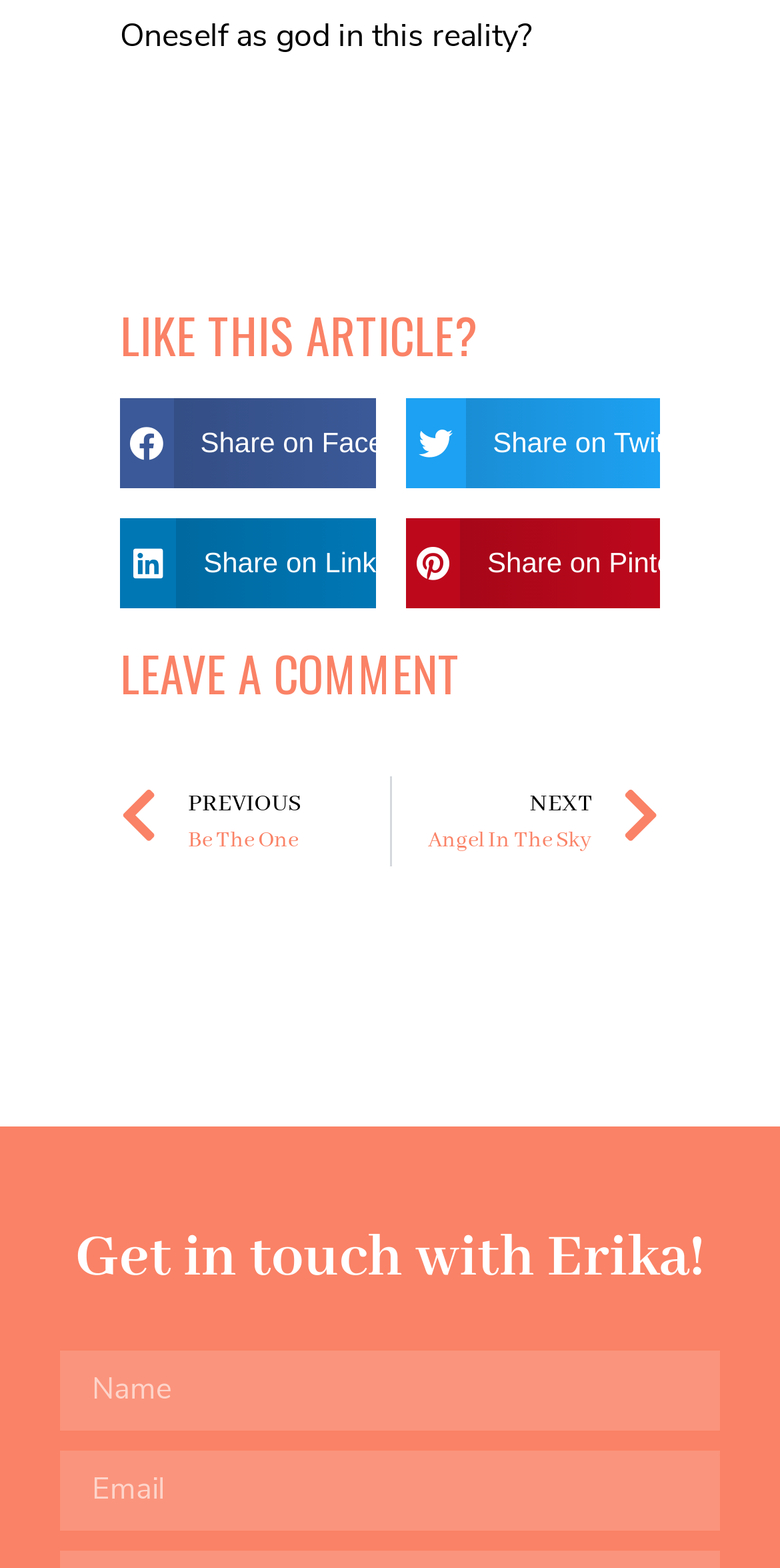How many social media platforms can you share the article on?
Using the image as a reference, answer the question in detail.

There are four social media platform buttons available to share the article, namely Facebook, Twitter, Linkedin, and Pinterest, which can be seen from the button elements with corresponding StaticText elements.